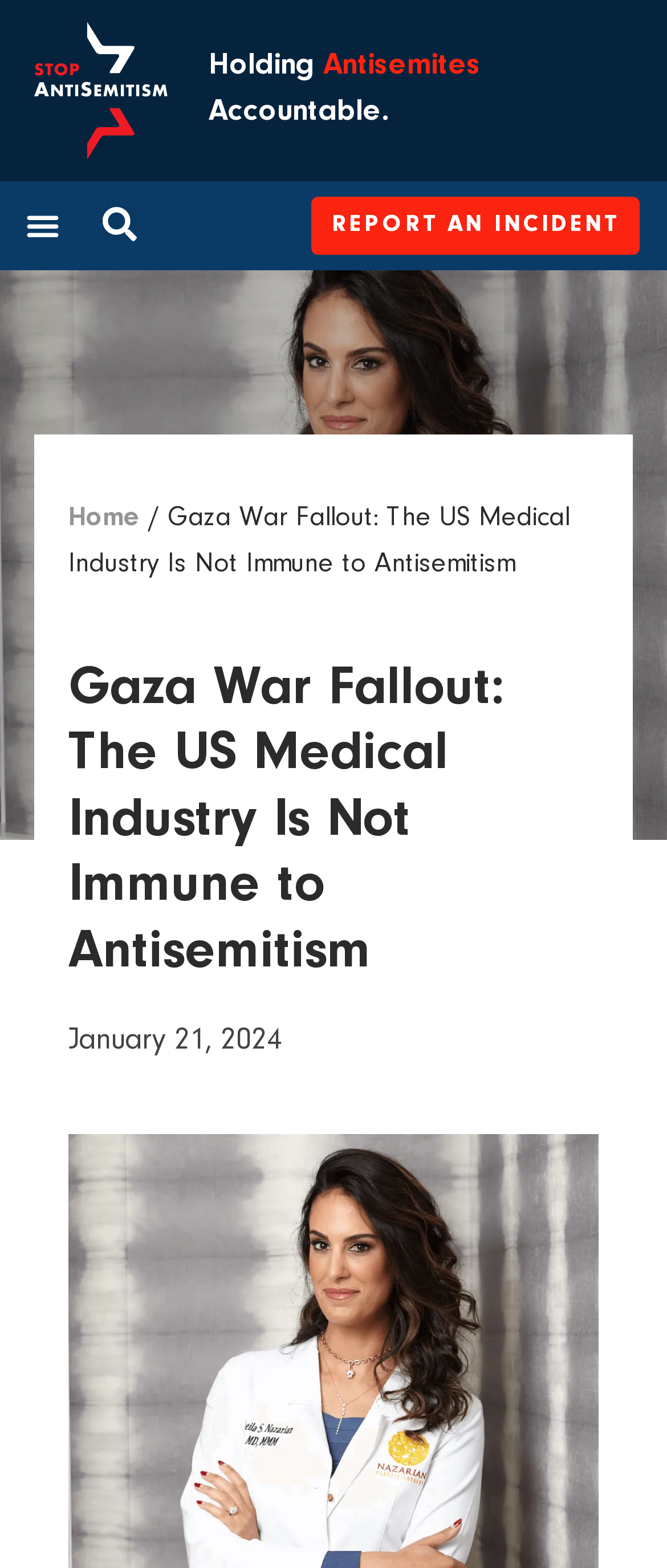Describe all significant elements and features of the webpage.

The webpage appears to be an article discussing the rise of antisemitism in the medical field, particularly in the United States, following the October 7 massacres in Israel. 

At the top left of the page, there is a link, and next to it, a heading that reads "Holding Antisemites Accountable." Below this heading, there is another link with the same text. 

On the top right, there is a button labeled "Menu Toggle" and a search bar with a "Search" button. 

Further down, there is a prominent link that stands out, "REPORT AN INCIDENT," which spans almost the entire width of the page. 

Below this link, there is a navigation section with breadcrumbs, which includes a link to the "Home" page, a separator, and the title of the current page, "Gaza War Fallout: The US Medical Industry Is Not Immune to Antisemitism." 

The main content of the page is headed by a large heading with the same title as the page, "Gaza War Fallout: The US Medical Industry Is Not Immune to Antisemitism." 

At the bottom of the page, there is a timestamp indicating that the article was published on January 21, 2024.